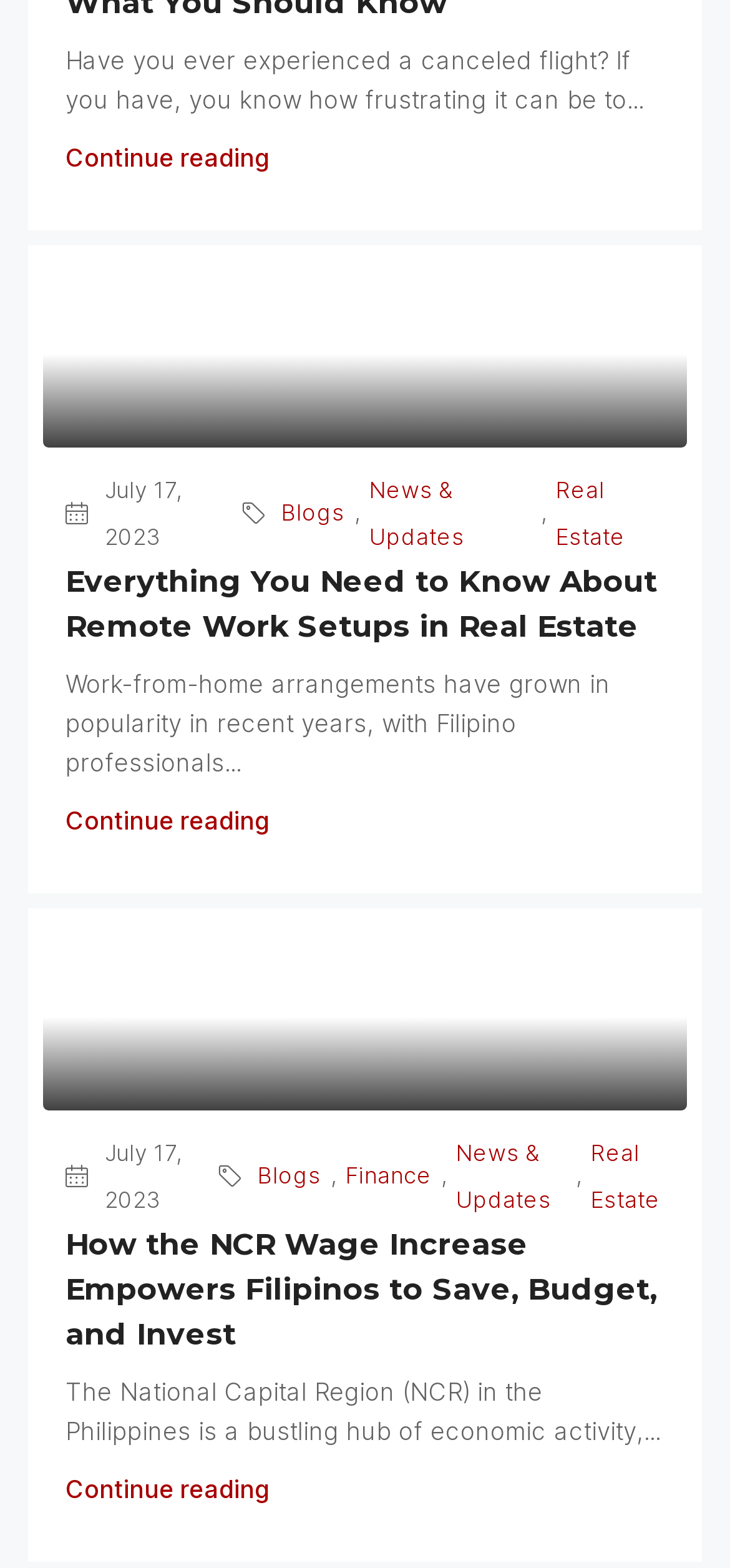Locate the bounding box coordinates of the element that needs to be clicked to carry out the instruction: "Read about remote work setup". The coordinates should be given as four float numbers ranging from 0 to 1, i.e., [left, top, right, bottom].

[0.059, 0.166, 0.941, 0.285]